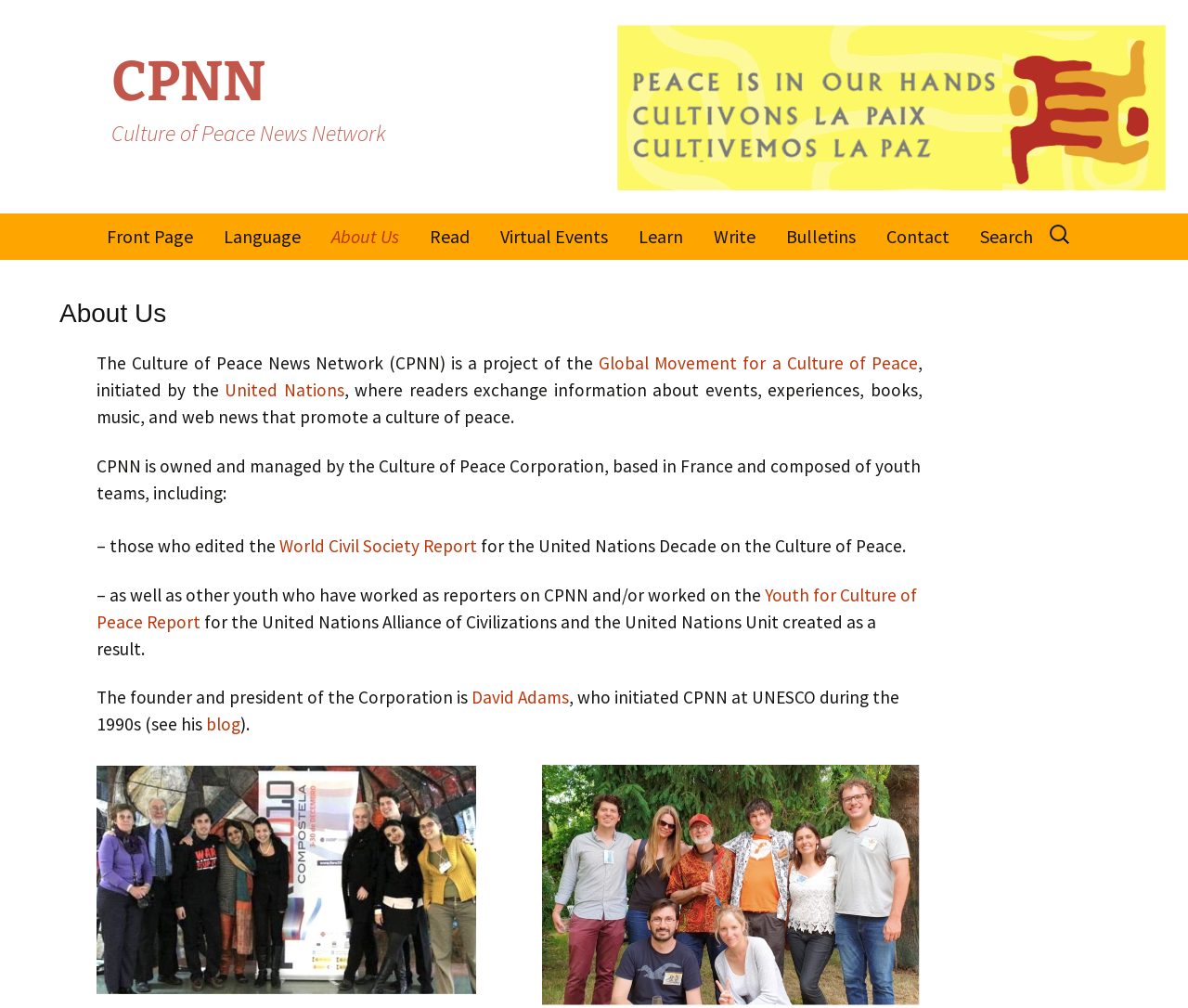Given the description "Front Page", provide the bounding box coordinates of the corresponding UI element.

[0.078, 0.212, 0.174, 0.258]